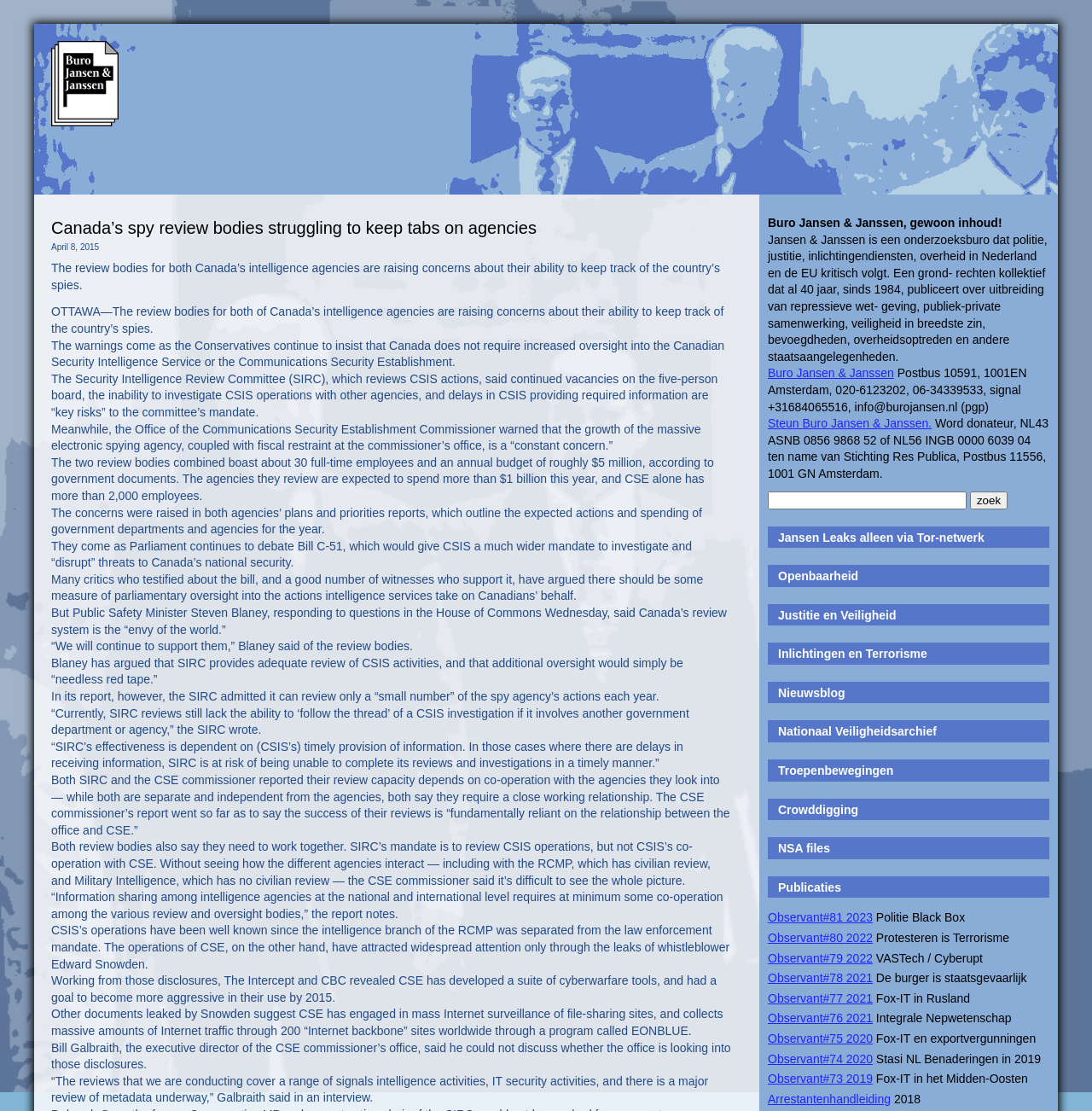Determine the coordinates of the bounding box for the clickable area needed to execute this instruction: "Click the 'NSA files' link".

[0.712, 0.757, 0.76, 0.77]